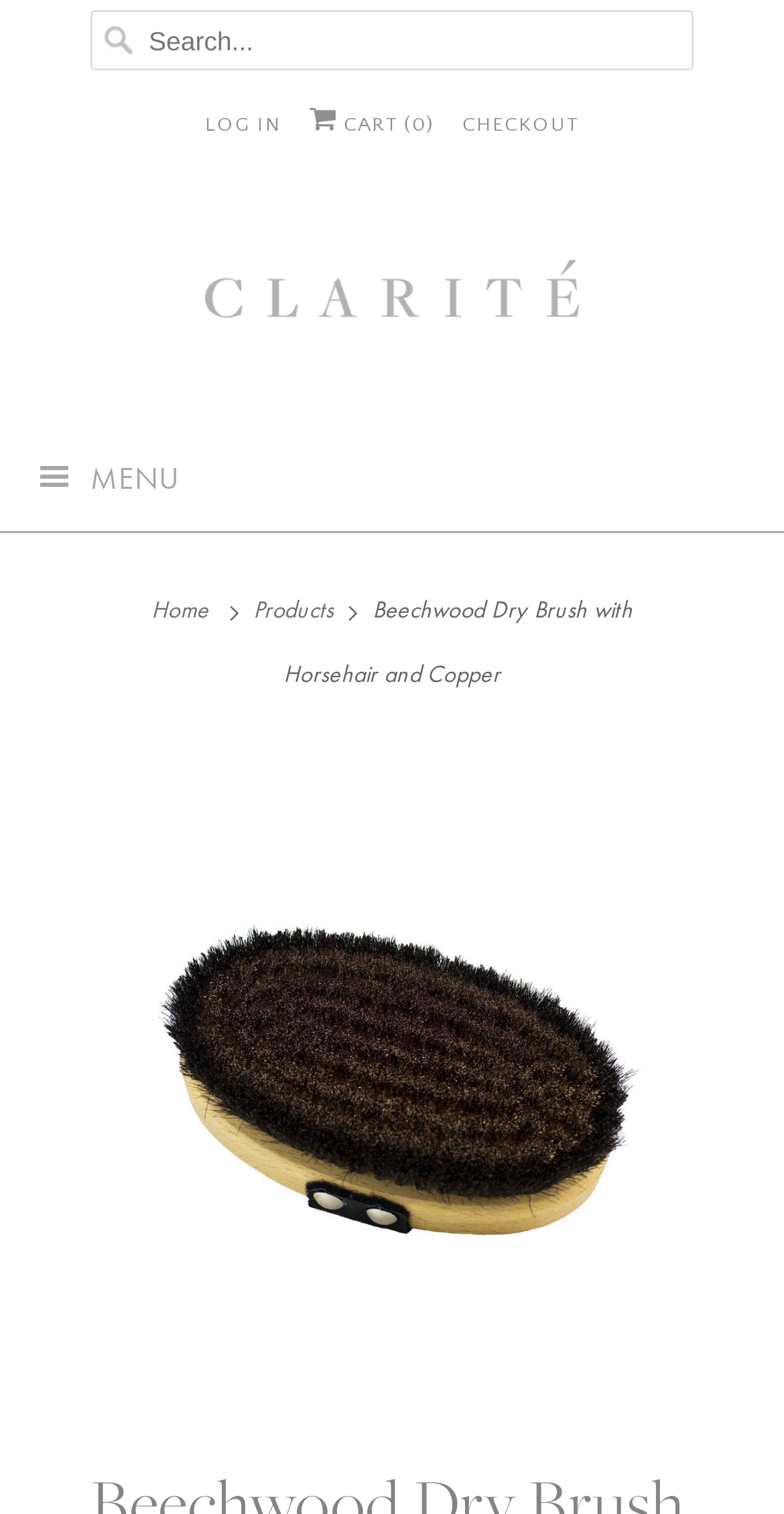Specify the bounding box coordinates of the element's region that should be clicked to achieve the following instruction: "view shopping cart". The bounding box coordinates consist of four float numbers between 0 and 1, in the format [left, top, right, bottom].

[0.395, 0.064, 0.554, 0.104]